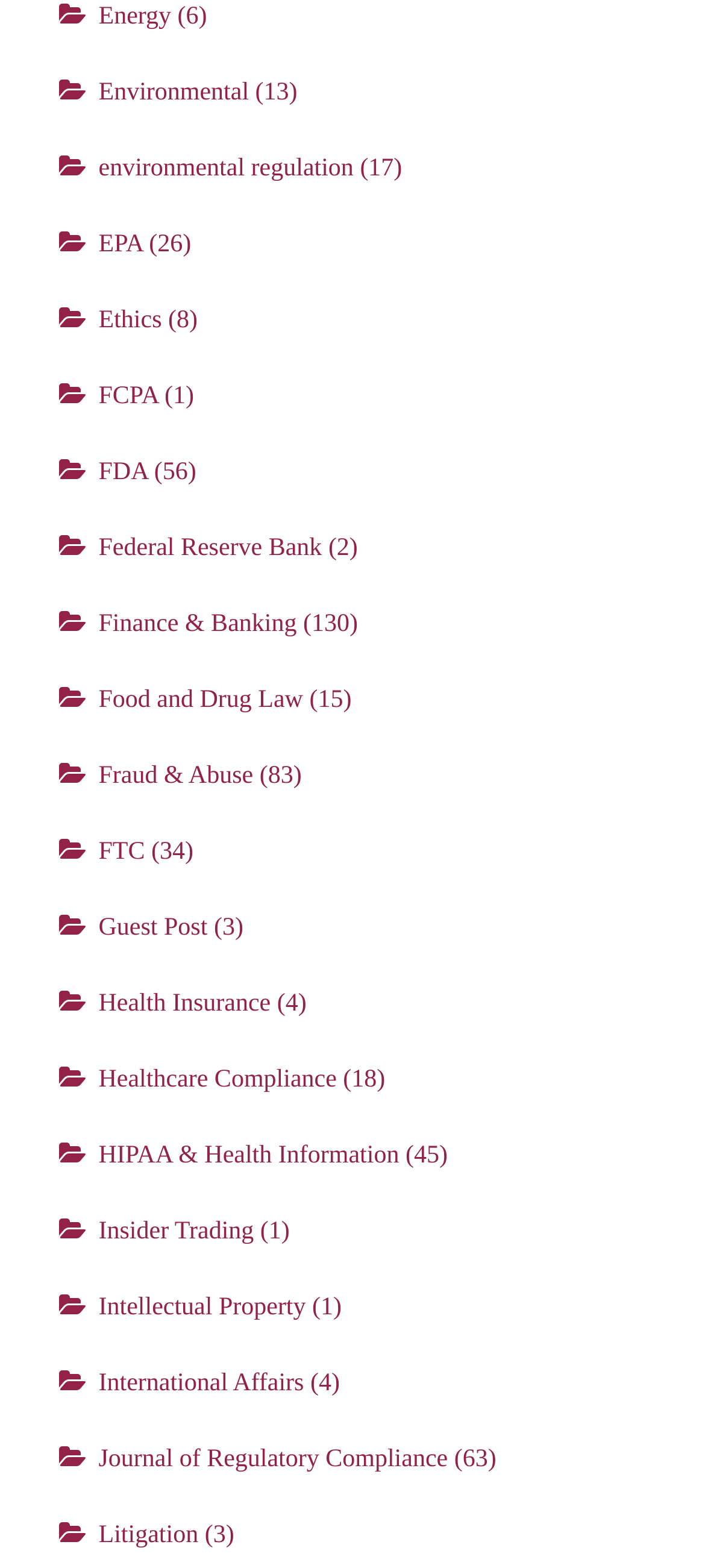Show the bounding box coordinates of the element that should be clicked to complete the task: "Visit Environmental regulation page".

[0.14, 0.1, 0.502, 0.117]